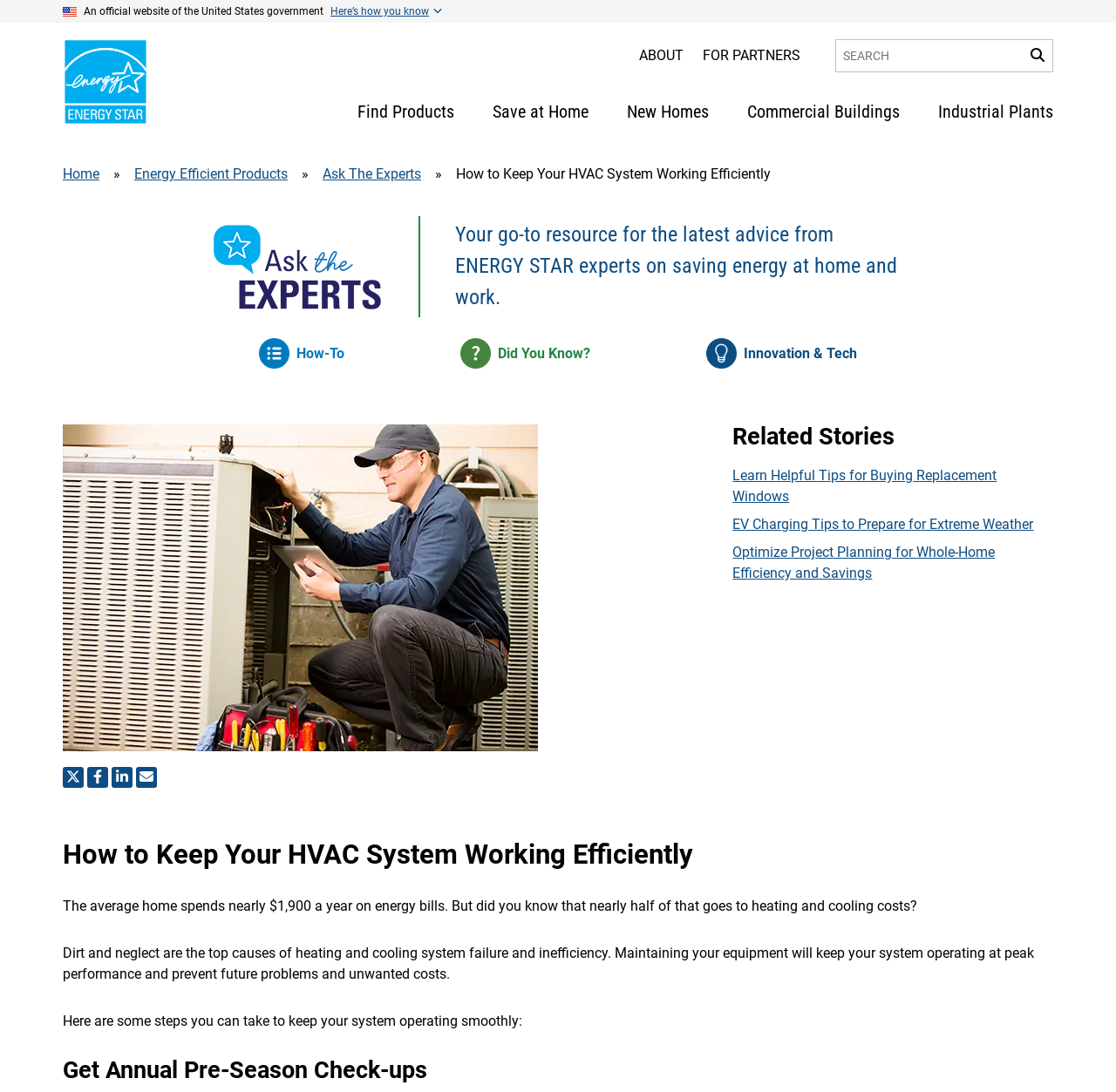Please locate the bounding box coordinates of the element that should be clicked to achieve the given instruction: "Learn about how to keep your HVAC system working efficiently".

[0.056, 0.152, 0.691, 0.167]